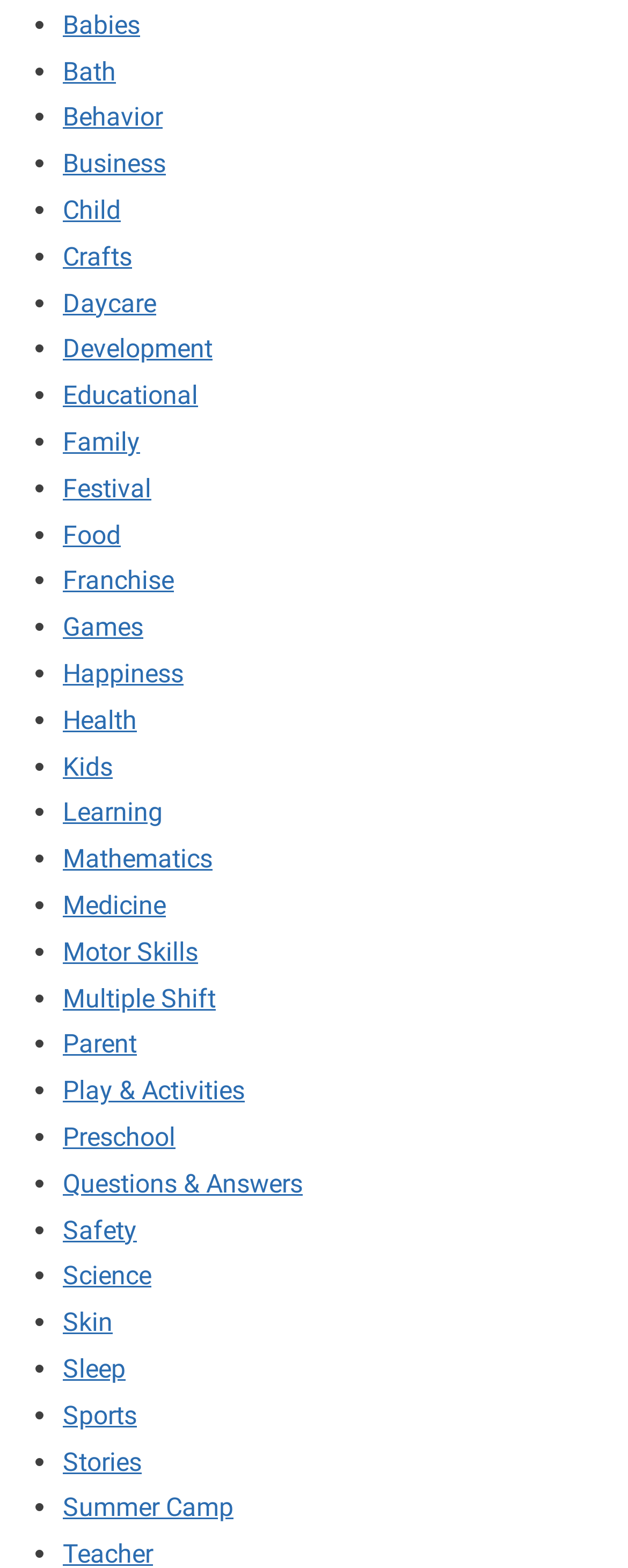Please find the bounding box for the UI element described by: "Questions & Answers".

[0.1, 0.745, 0.482, 0.764]